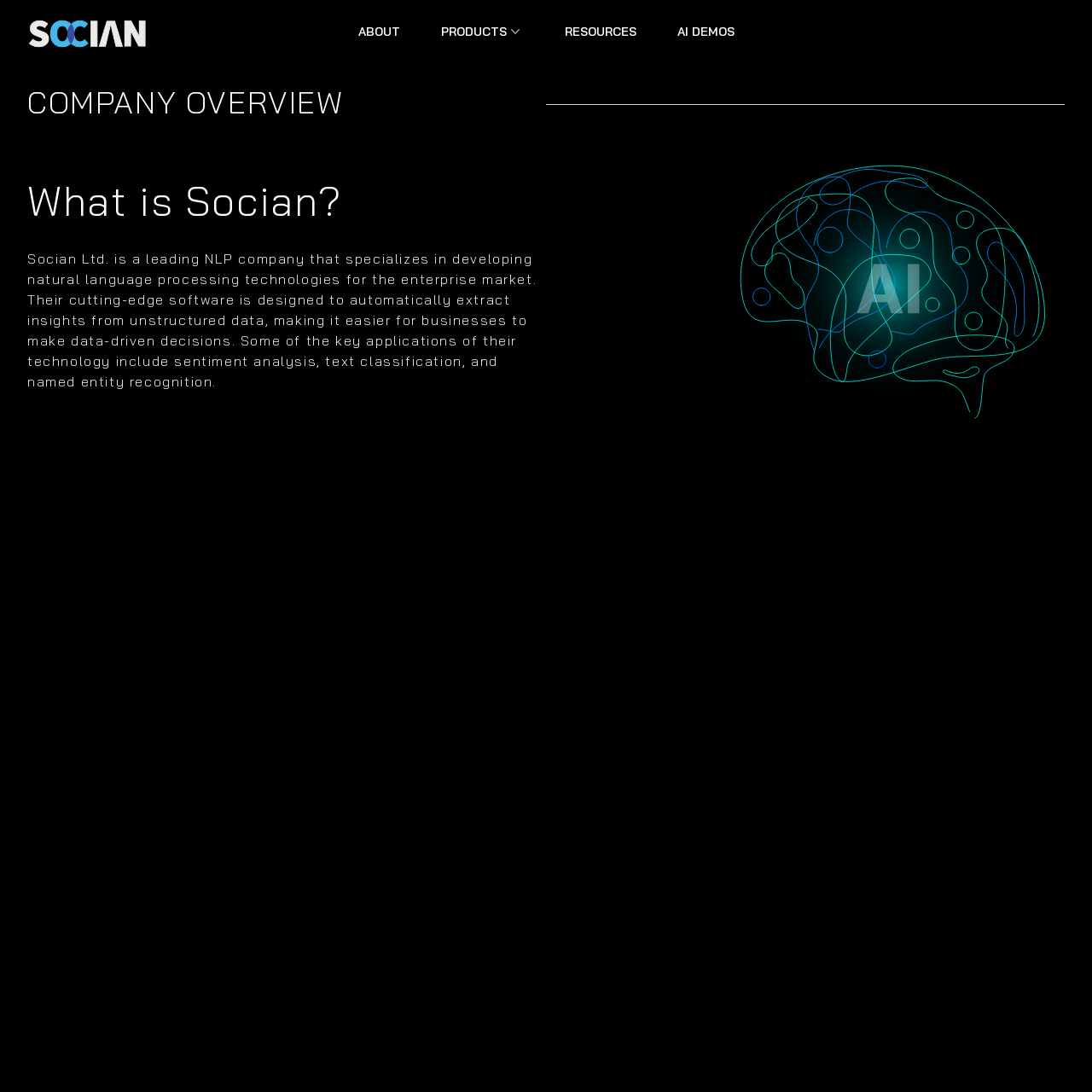What is the name of the company described on this webpage?
Answer the question with just one word or phrase using the image.

Socian Ltd.